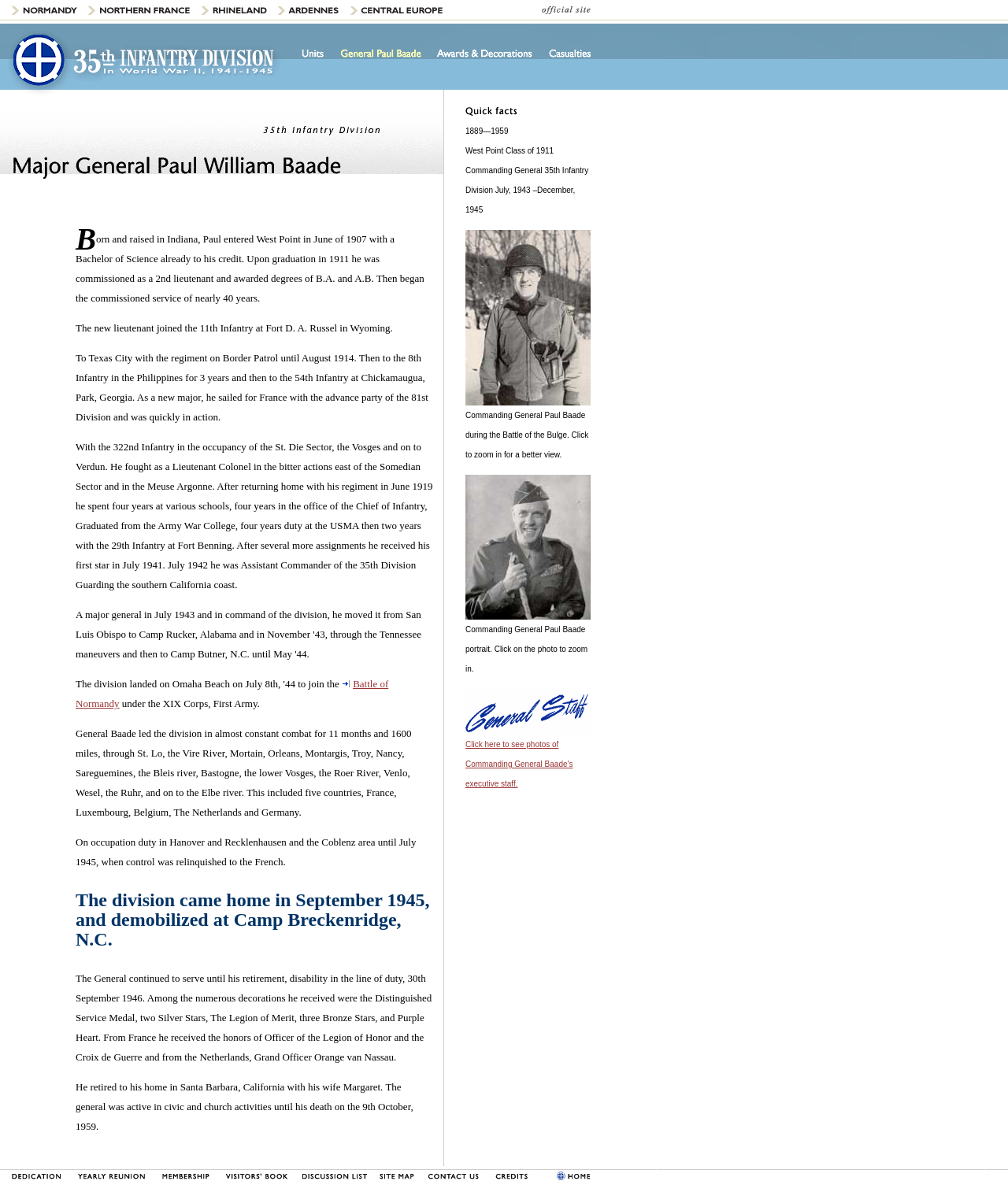What is the name of the infantry division mentioned on this webpage?
From the image, provide a succinct answer in one word or a short phrase.

35th Infantry Division